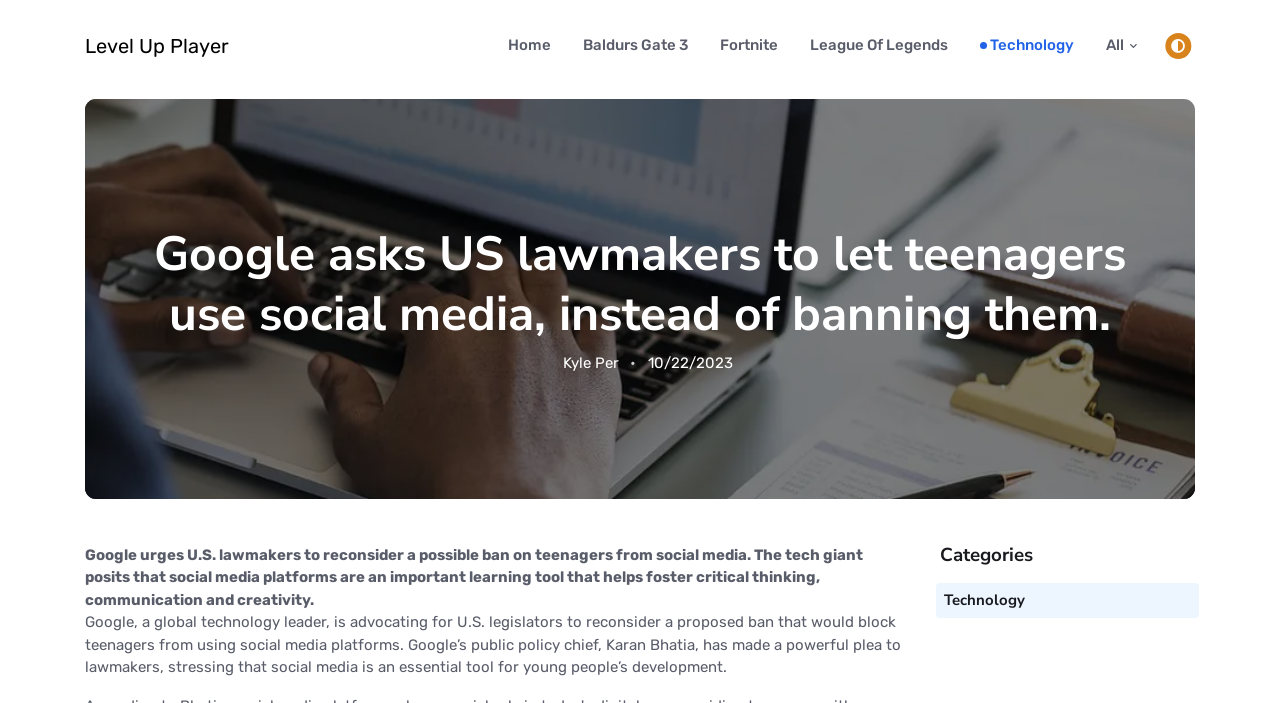Locate the headline of the webpage and generate its content.

Google asks US lawmakers to let teenagers use social media, instead of banning them.